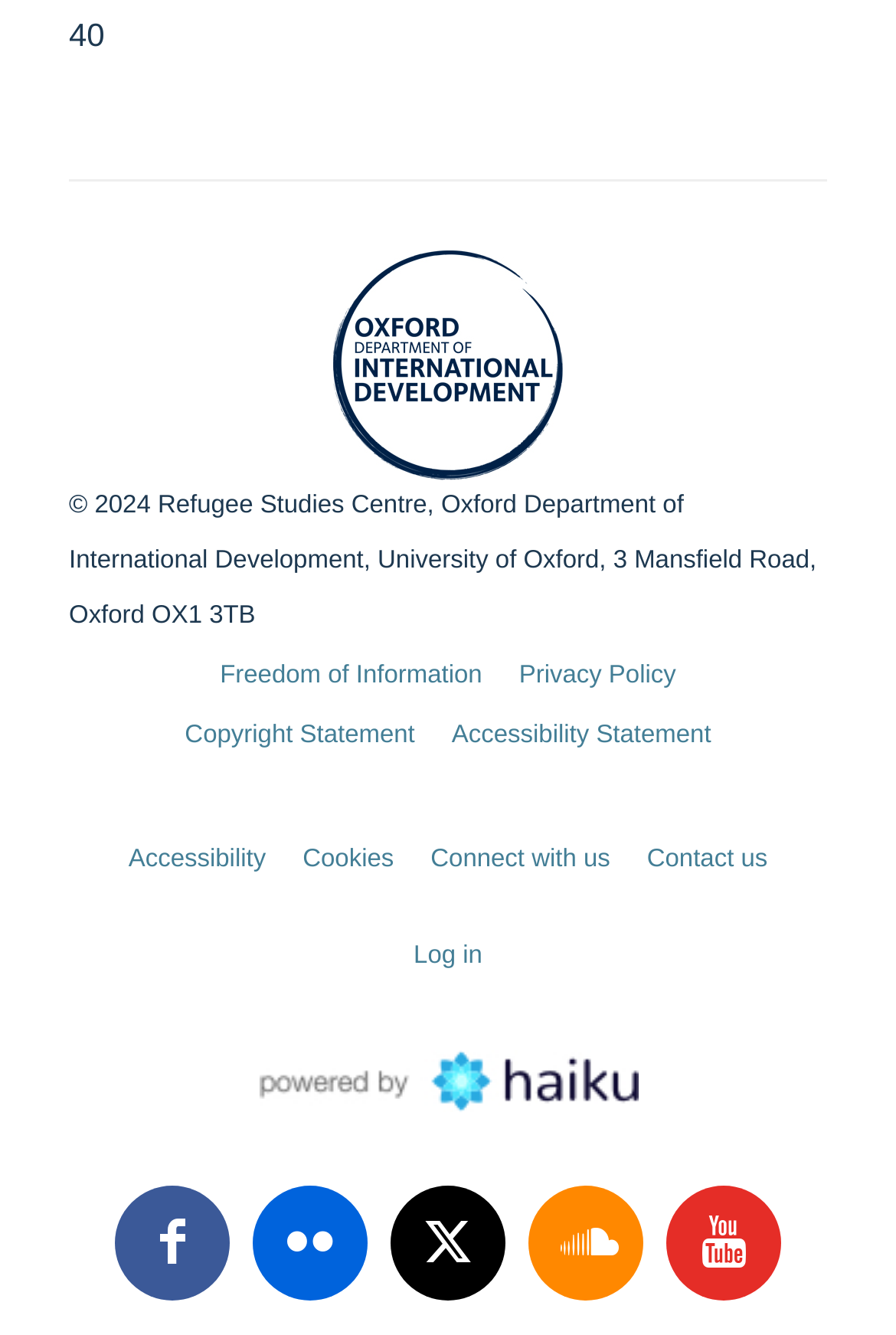From the element description: "title="Refugee Studies Centre on Flickr"", extract the bounding box coordinates of the UI element. The coordinates should be expressed as four float numbers between 0 and 1, in the order [left, top, right, bottom].

[0.282, 0.927, 0.41, 0.948]